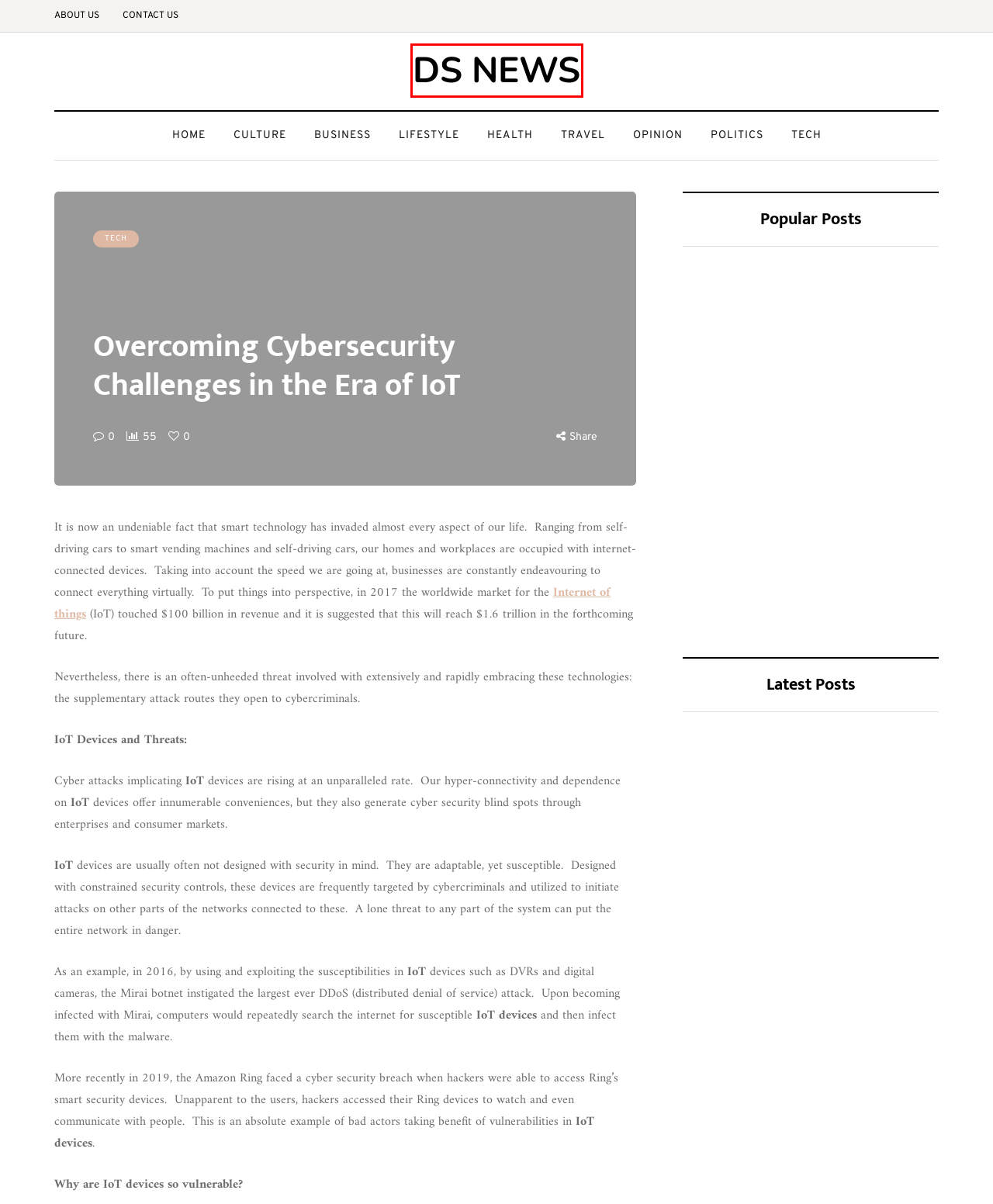You are presented with a screenshot of a webpage with a red bounding box. Select the webpage description that most closely matches the new webpage after clicking the element inside the red bounding box. The options are:
A. About us – DS News
B. Home – DS News
C. The Fall of Realm Scans: A Chapter Closes in the World of Manga Scanlation – DS News
D. Healthy Birth Practice: The Importance of Skin-to-Skin Contact – DS News
E. Tech – DS News
F. travel – DS News
G. Best Popeyes Menu Items (From a Nutritionist’s POV) – DS News
H. Culture – DS News

B